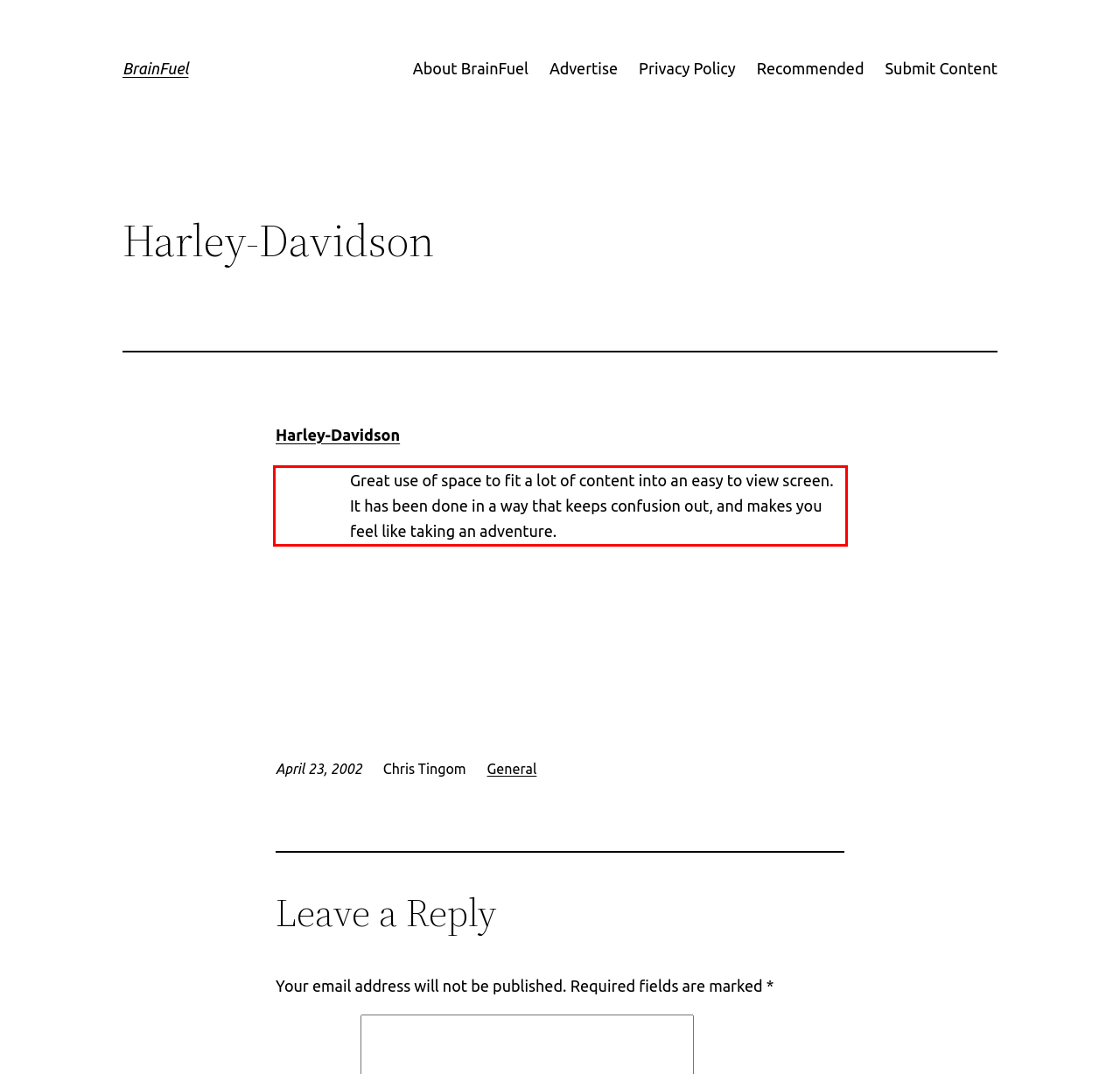Please perform OCR on the text within the red rectangle in the webpage screenshot and return the text content.

Great use of space to fit a lot of content into an easy to view screen. It has been done in a way that keeps confusion out, and makes you feel like taking an adventure.